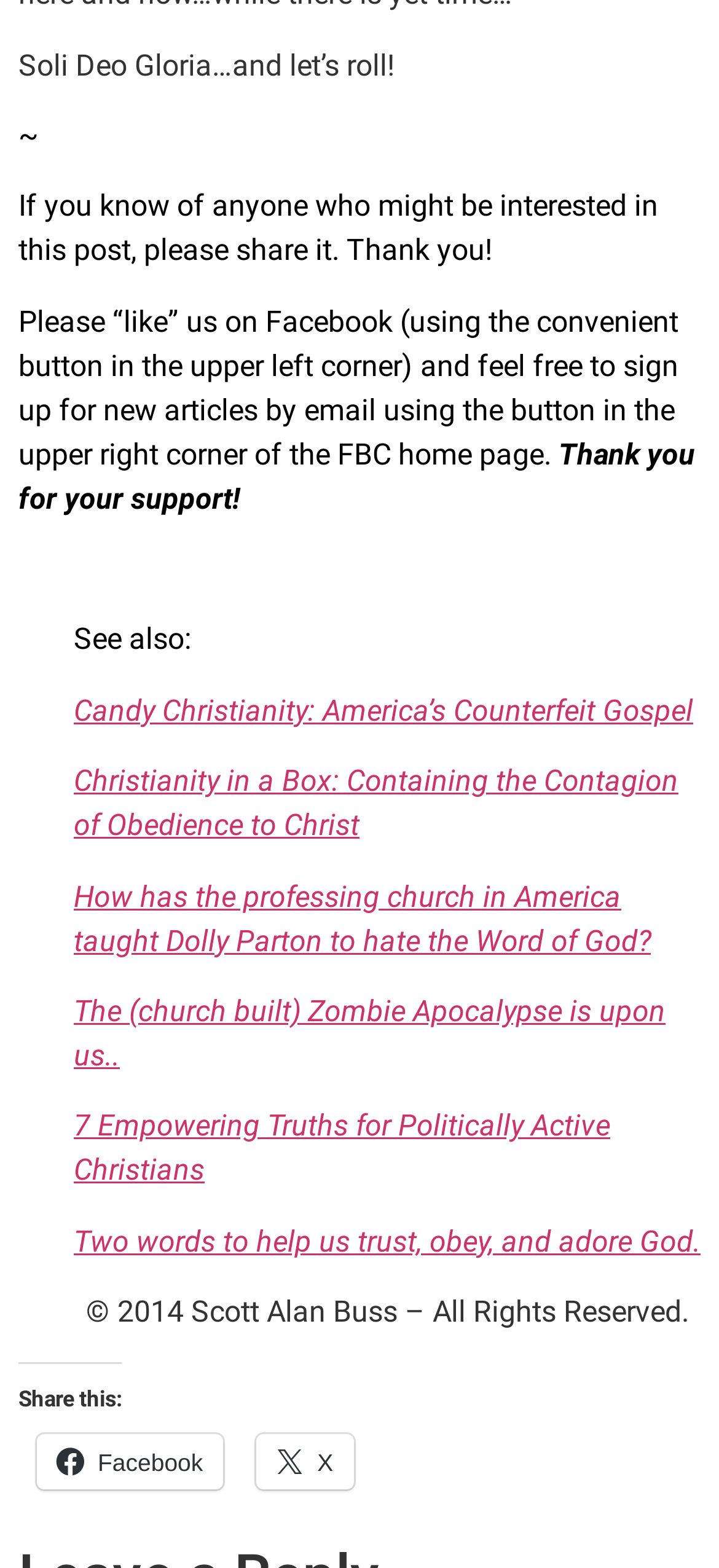Identify the bounding box coordinates for the element you need to click to achieve the following task: "Explore more articles under 'See also:'". Provide the bounding box coordinates as four float numbers between 0 and 1, in the form [left, top, right, bottom].

[0.103, 0.397, 0.267, 0.419]